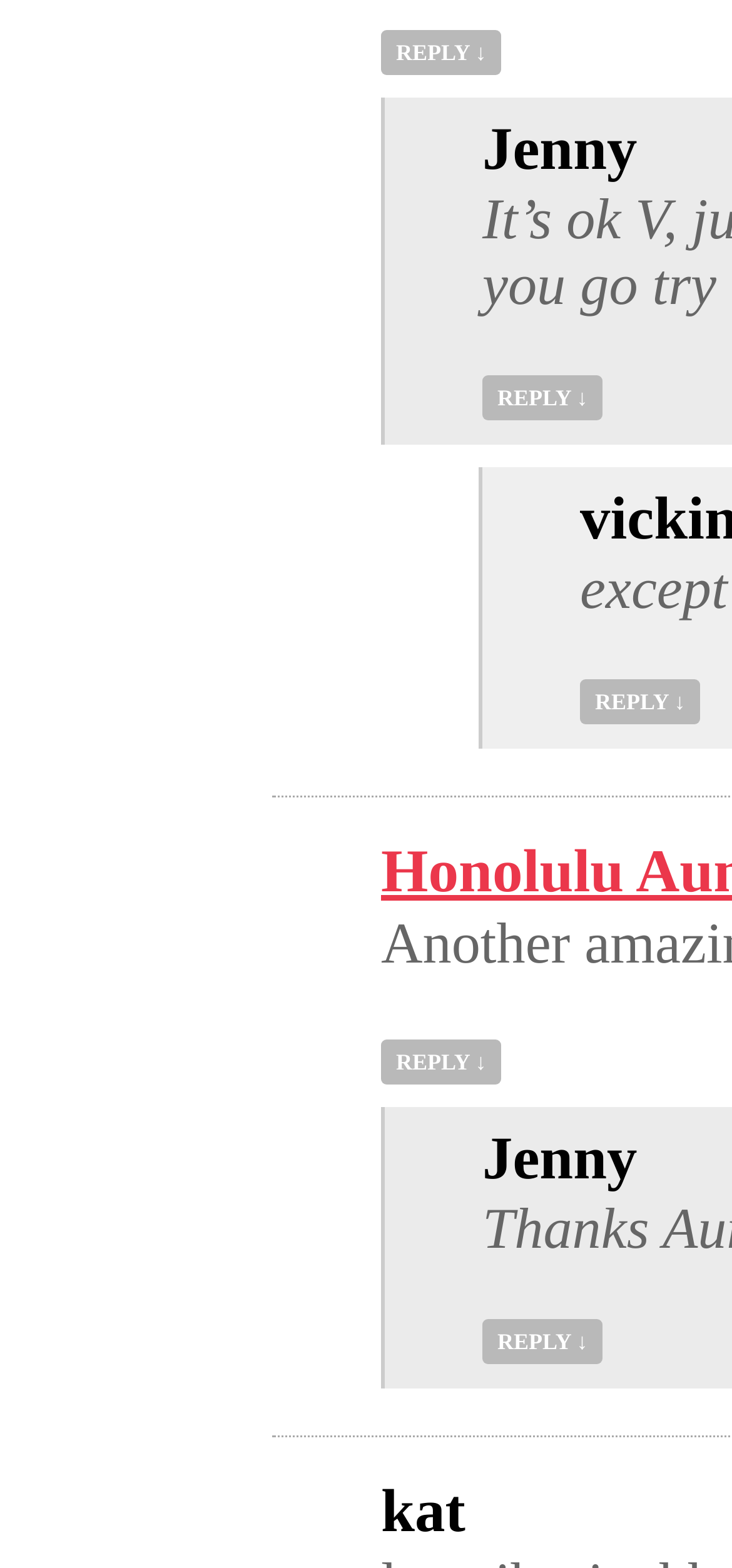Using the information in the image, could you please answer the following question in detail:
Who is the last user mentioned?

I looked at the bottom of the webpage and found the last user mentioned, which is 'kat', displayed as a static text.